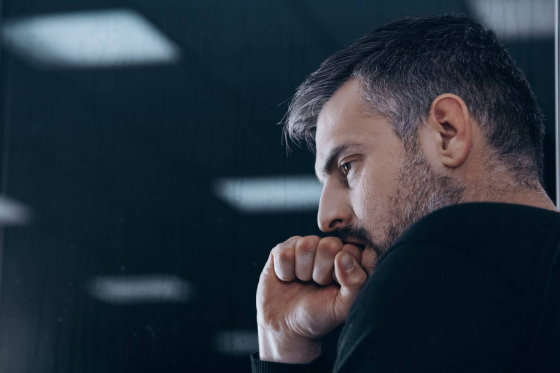Explain the image thoroughly, highlighting all key elements.

In this poignant image, a man is depicted in deep contemplation, resting his chin against his hand. His expression reflects introspection and concern, evoking a sense of vulnerability and emotional struggle. The background, slightly blurred, suggests a clinical environment, hinting at themes of mental health and the search for support. This imagery resonates with the experiences many face when dealing with depression and the complexities of seeking help, underlining the importance of therapy as a means to navigate such challenges. The subtle lighting accentuates his features, creating a mood that encourages empathy and understanding for those grappling with similar feelings.